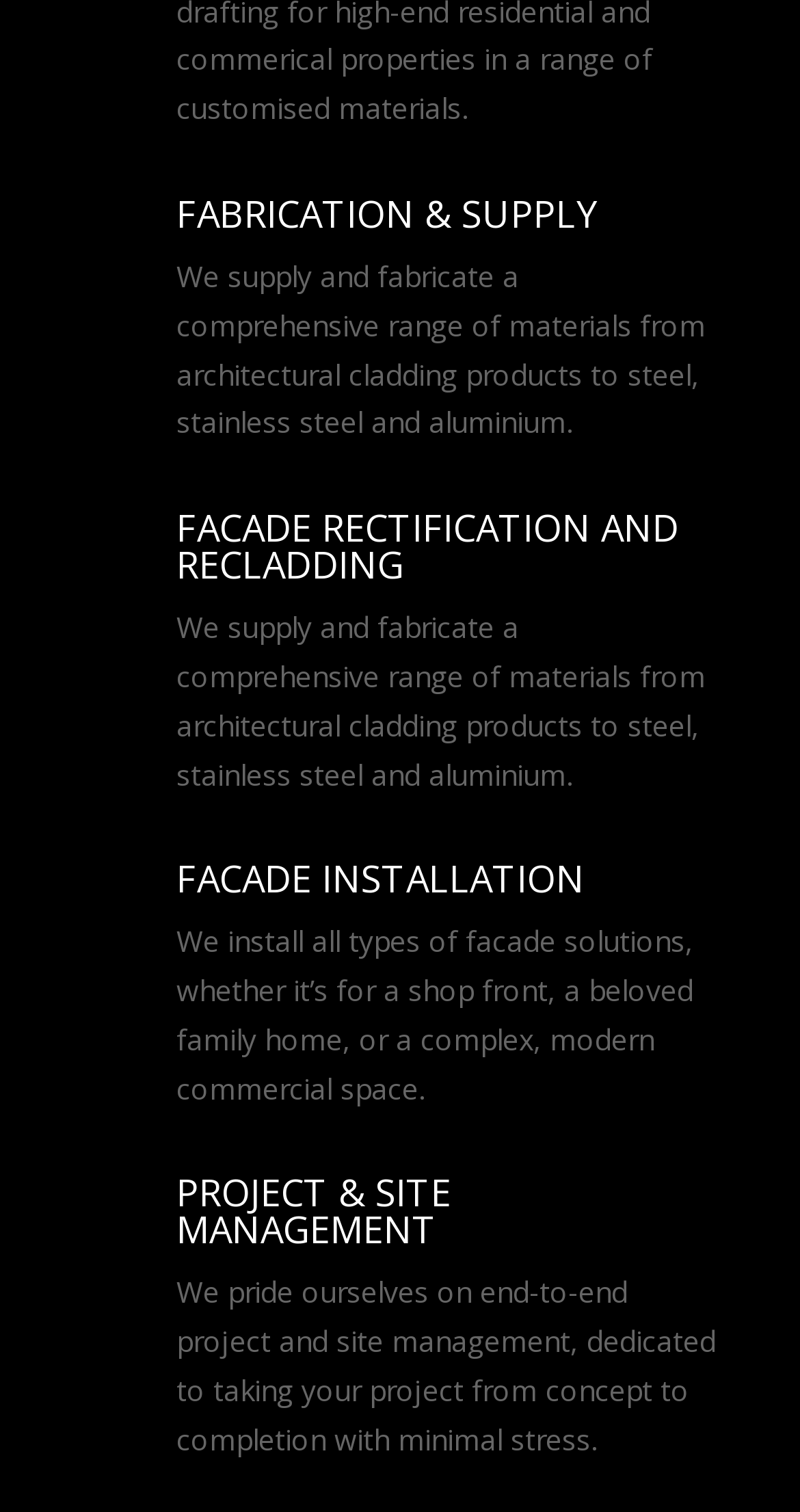Please pinpoint the bounding box coordinates for the region I should click to adhere to this instruction: "Click on FACADE INSTALLATION".

[0.221, 0.565, 0.731, 0.597]